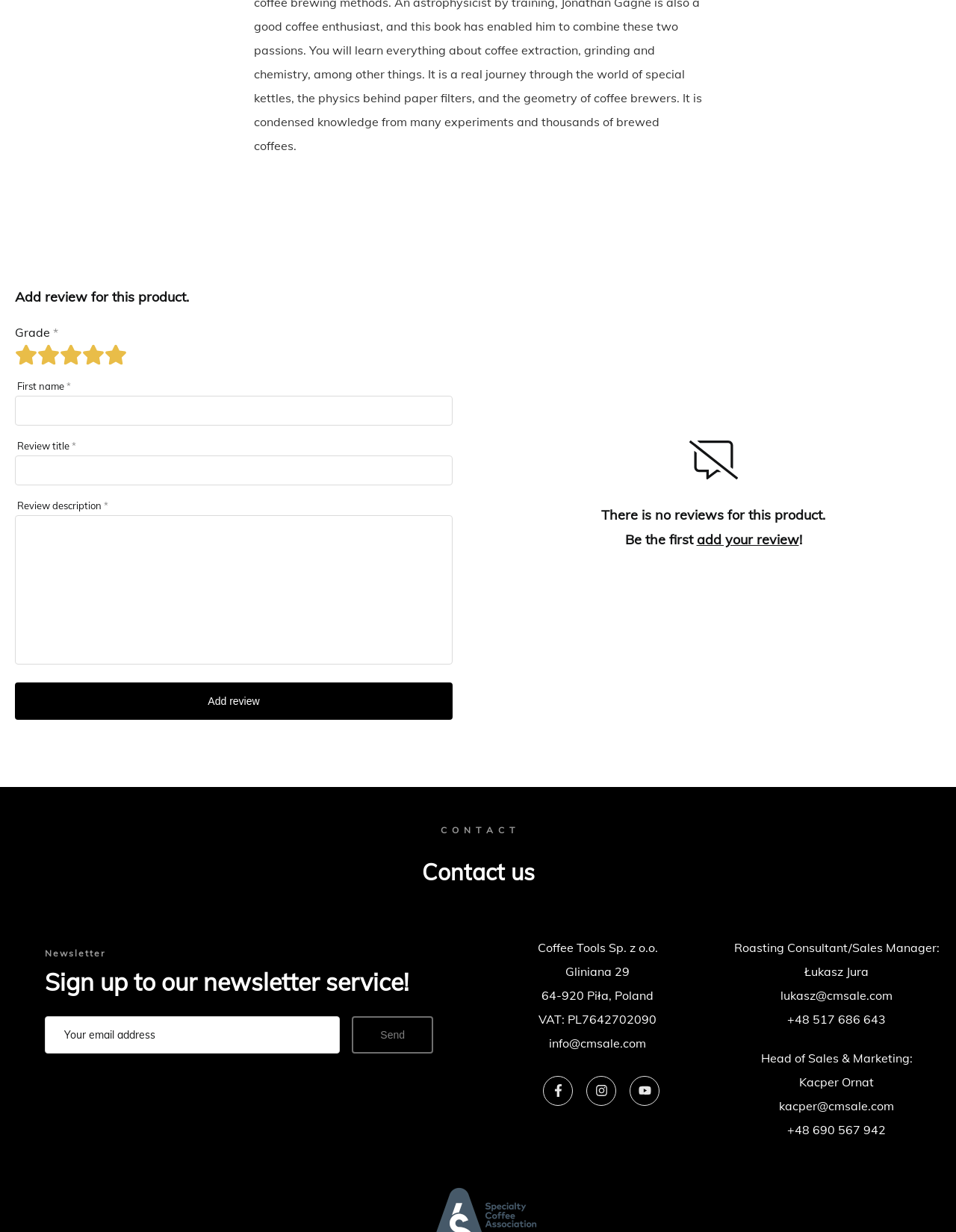Specify the bounding box coordinates for the region that must be clicked to perform the given instruction: "sign up to the newsletter".

[0.047, 0.825, 0.356, 0.855]